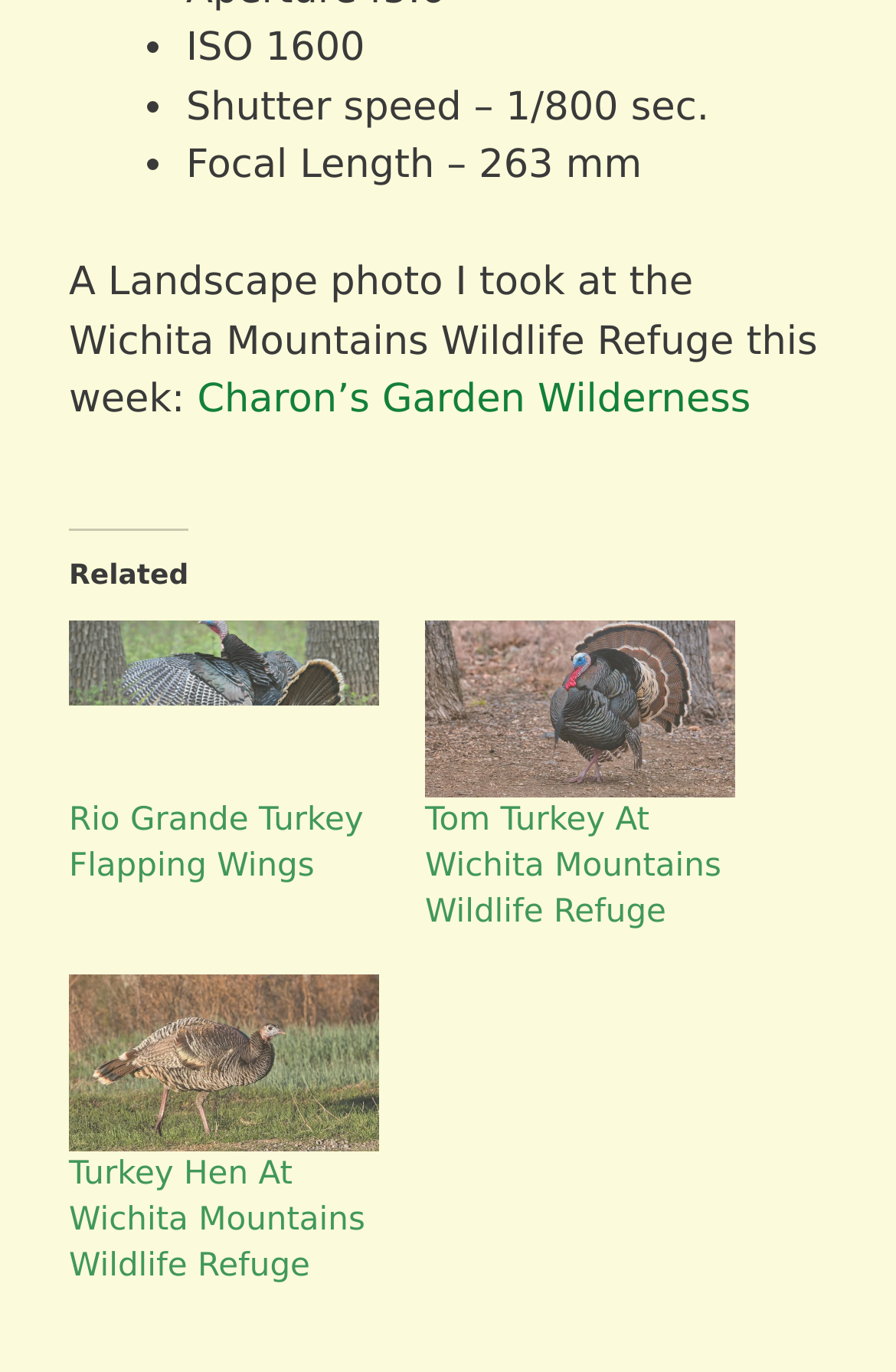Find the bounding box coordinates of the UI element according to this description: "Charon’s Garden Wilderness".

[0.22, 0.275, 0.838, 0.309]